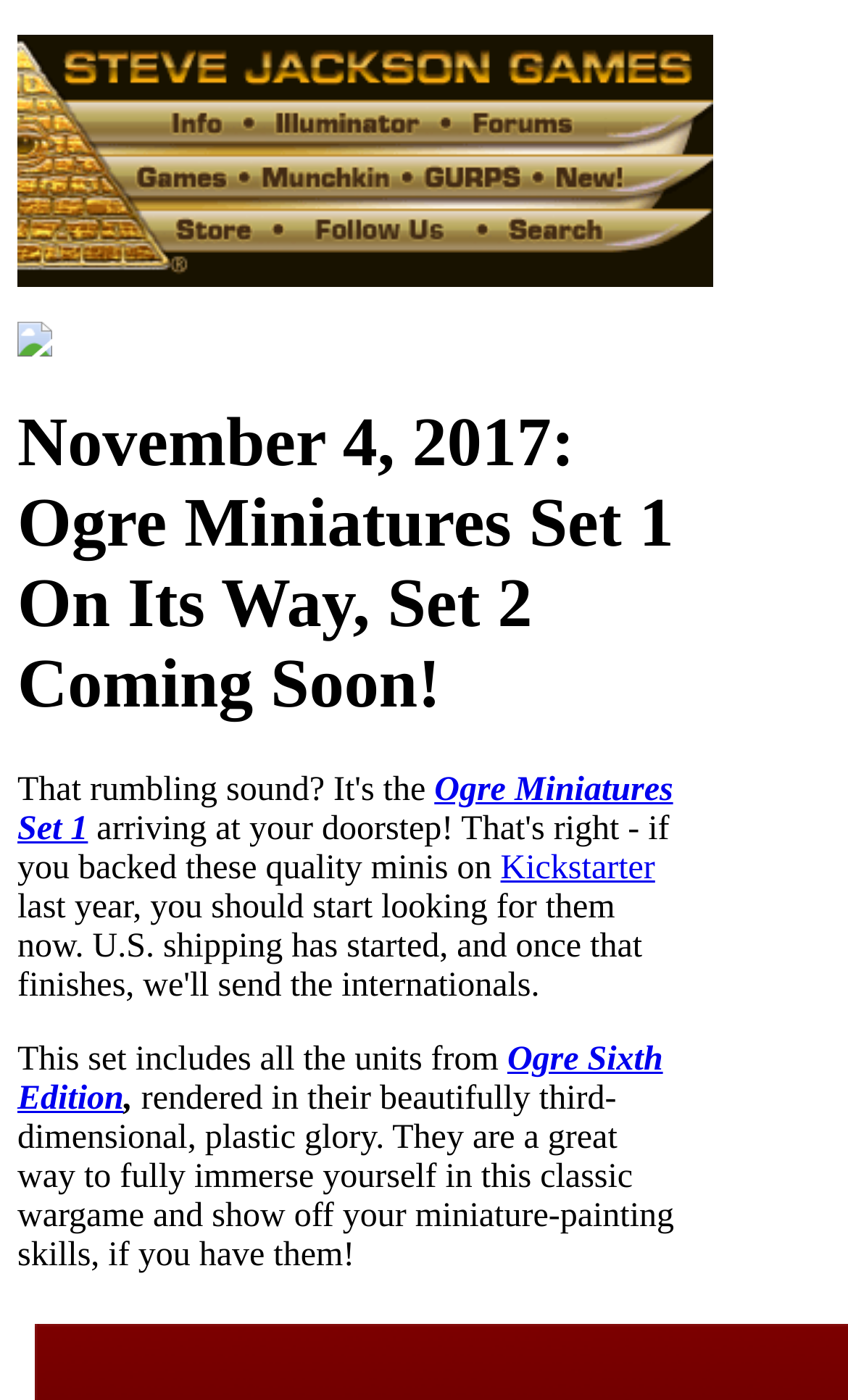Provide a brief response to the question using a single word or phrase: 
What is the relationship between Ogre Miniatures Set 1 and Ogre Sixth Edition?

Set 1 includes units from Ogre Sixth Edition